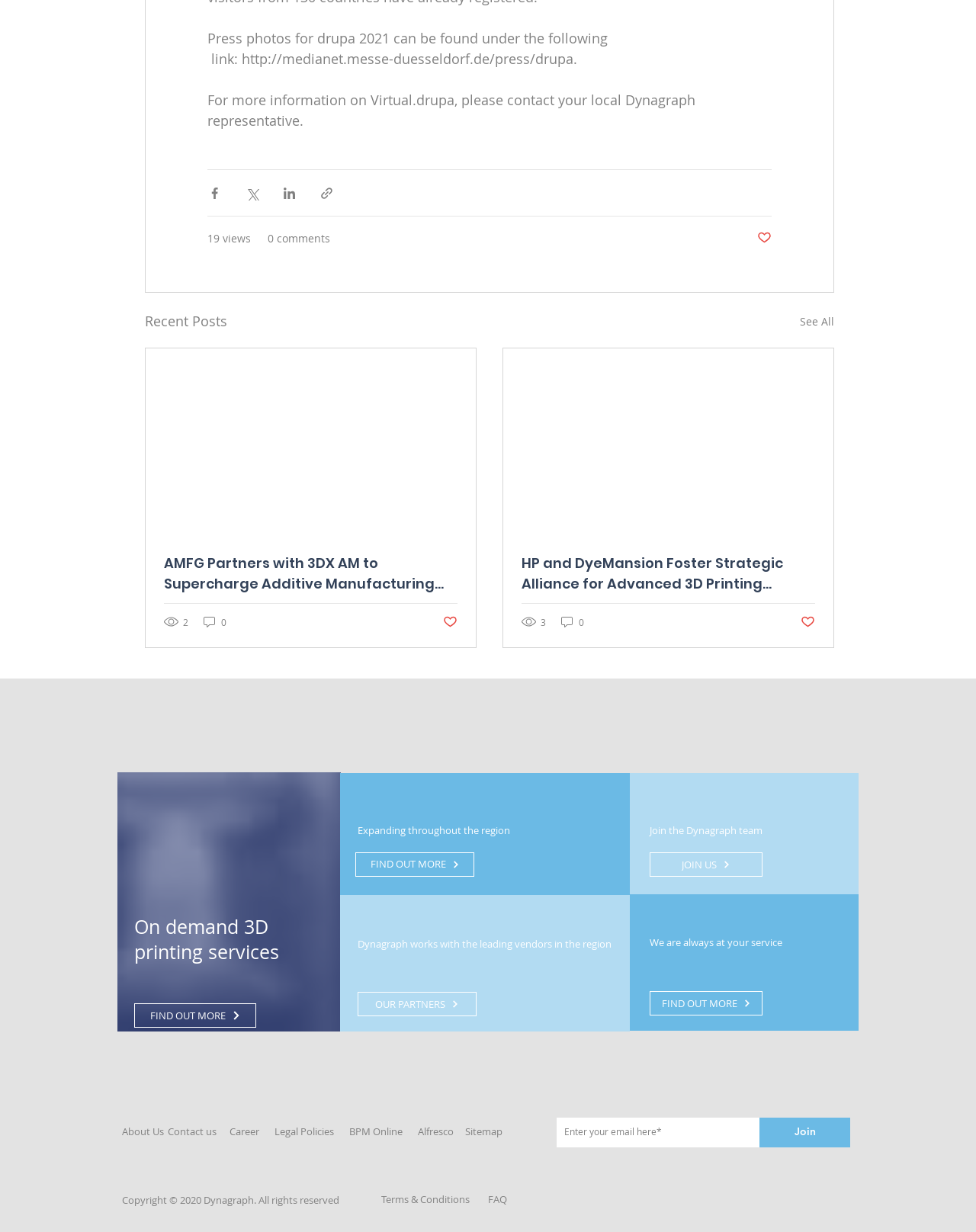Provide the bounding box coordinates of the HTML element described as: "FIND OUT MORE". The bounding box coordinates should be four float numbers between 0 and 1, i.e., [left, top, right, bottom].

[0.138, 0.814, 0.262, 0.834]